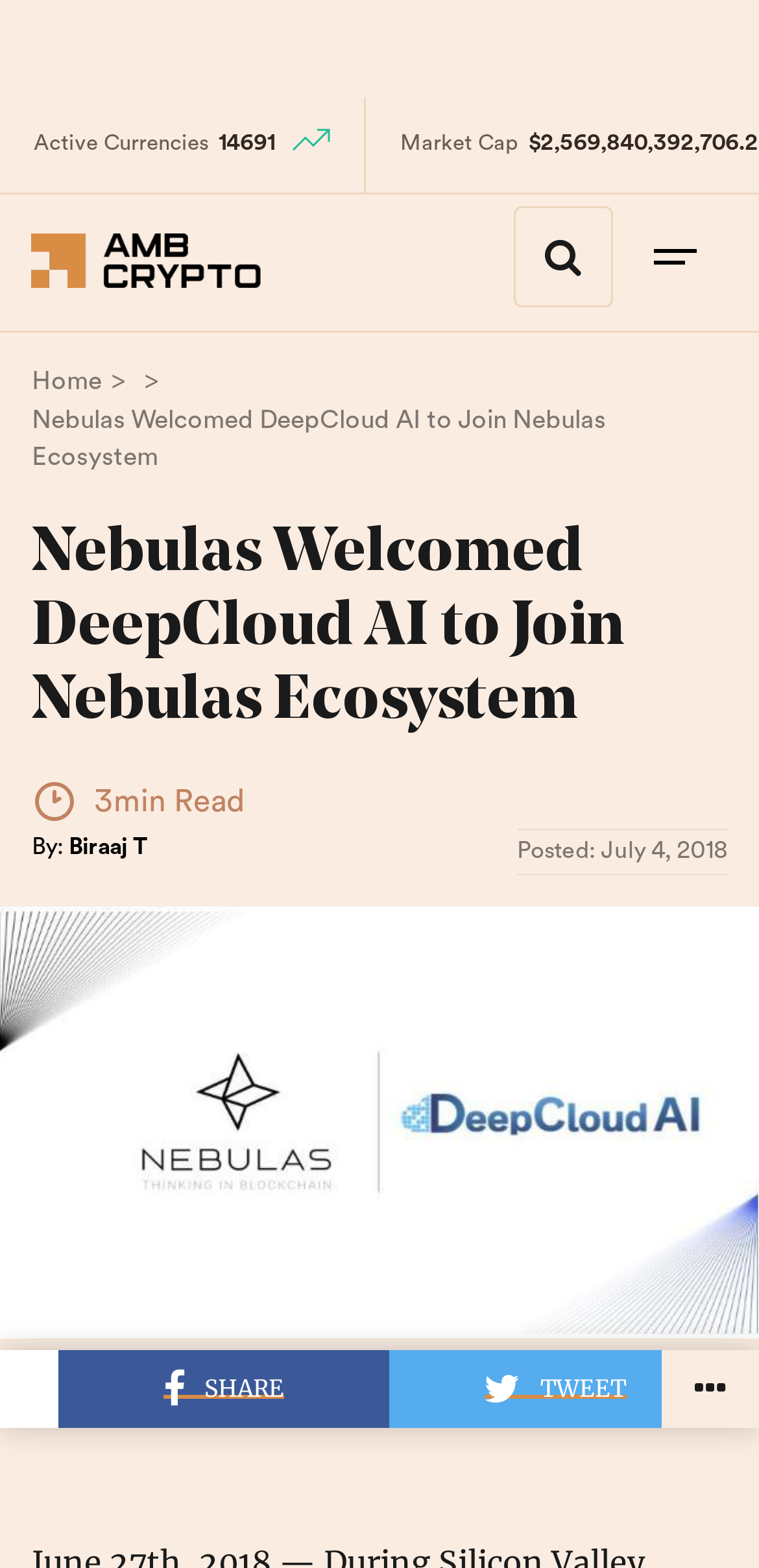Identify the main heading of the webpage and provide its text content.

Nebulas Welcomed DeepCloud AI to Join Nebulas Ecosystem